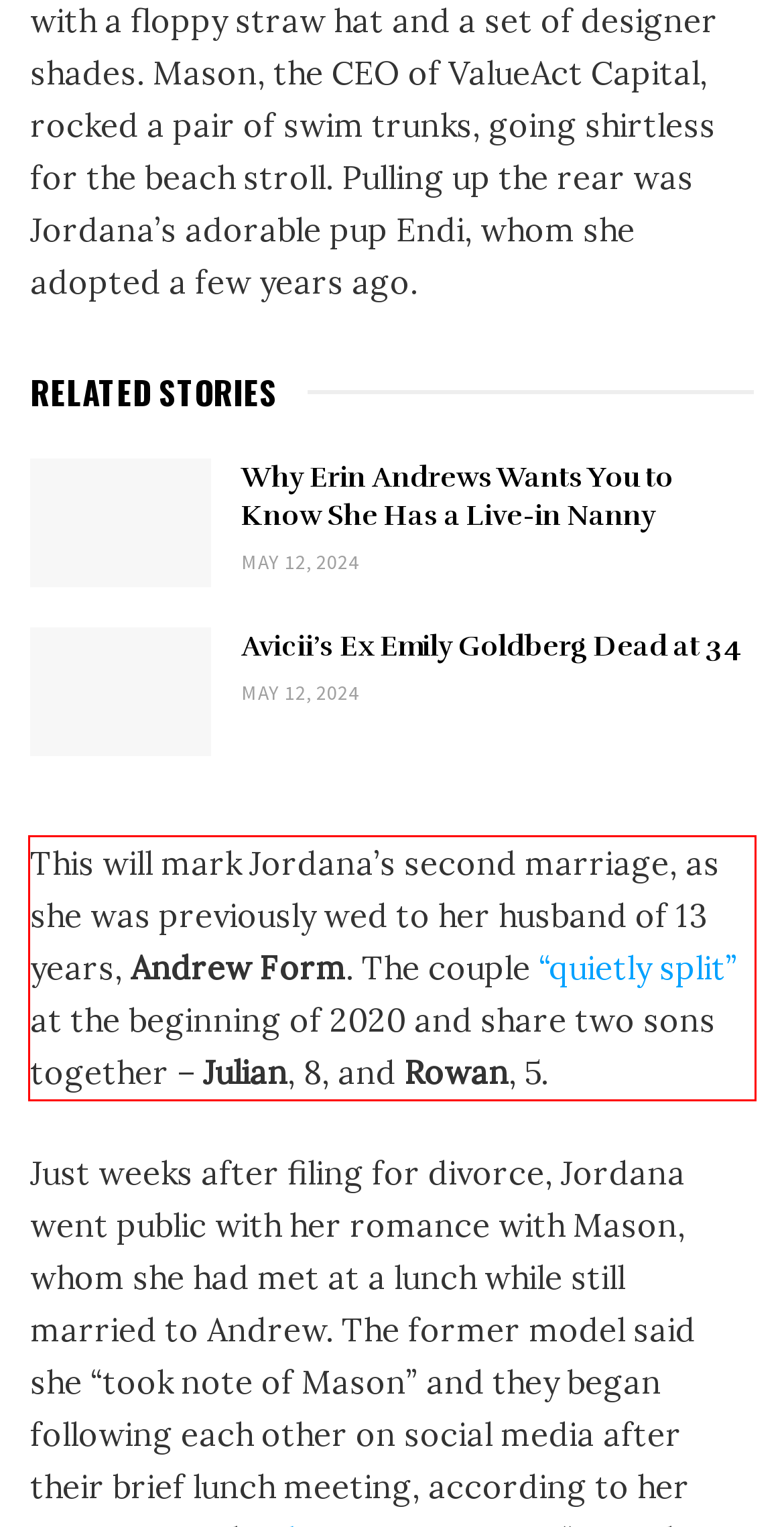Within the screenshot of a webpage, identify the red bounding box and perform OCR to capture the text content it contains.

This will mark Jordana’s second marriage, as she was previously wed to her husband of 13 years, Andrew Form. The couple “quietly split” at the beginning of 2020 and share two sons together – Julian, 8, and Rowan, 5.